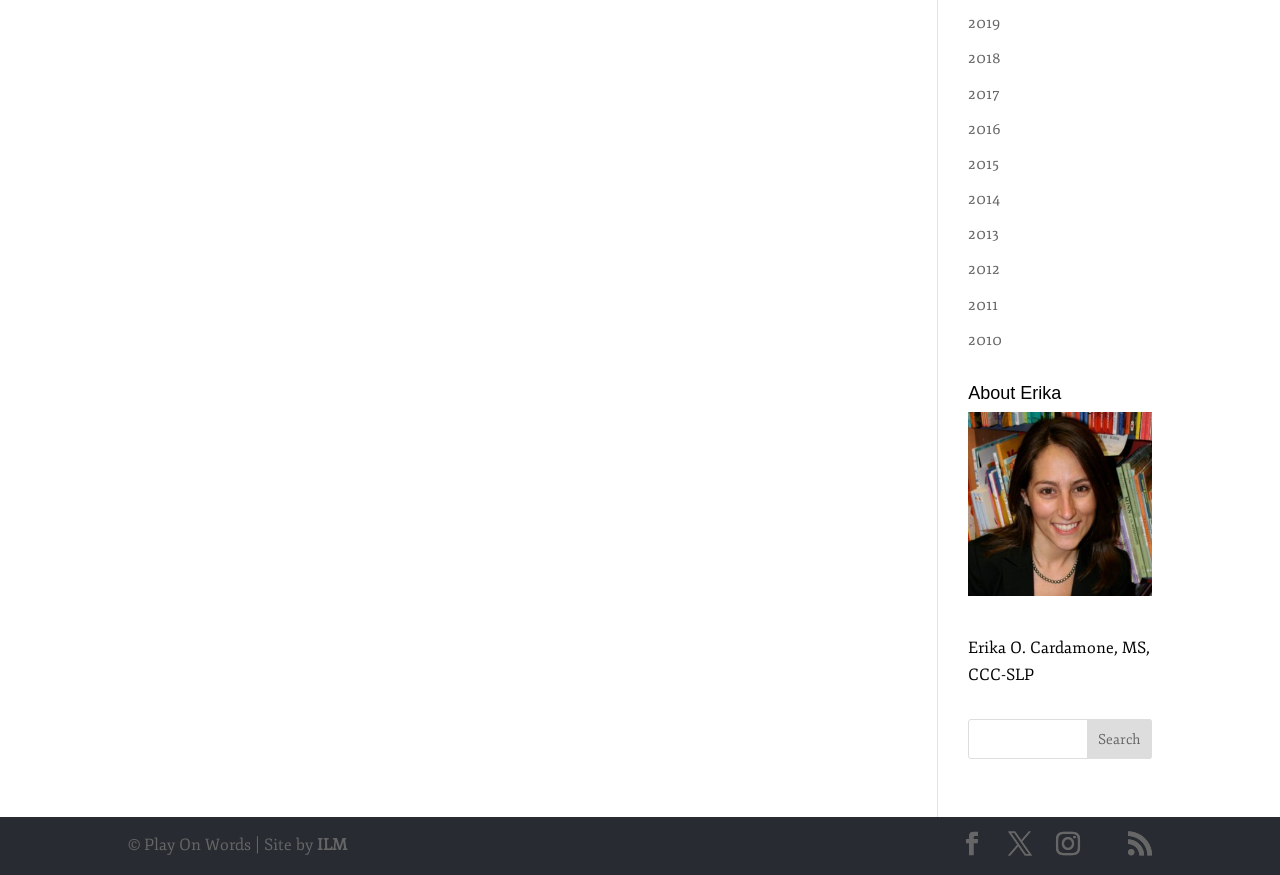Determine the bounding box coordinates of the clickable region to carry out the instruction: "Follow on social media".

[0.75, 0.951, 0.769, 0.983]